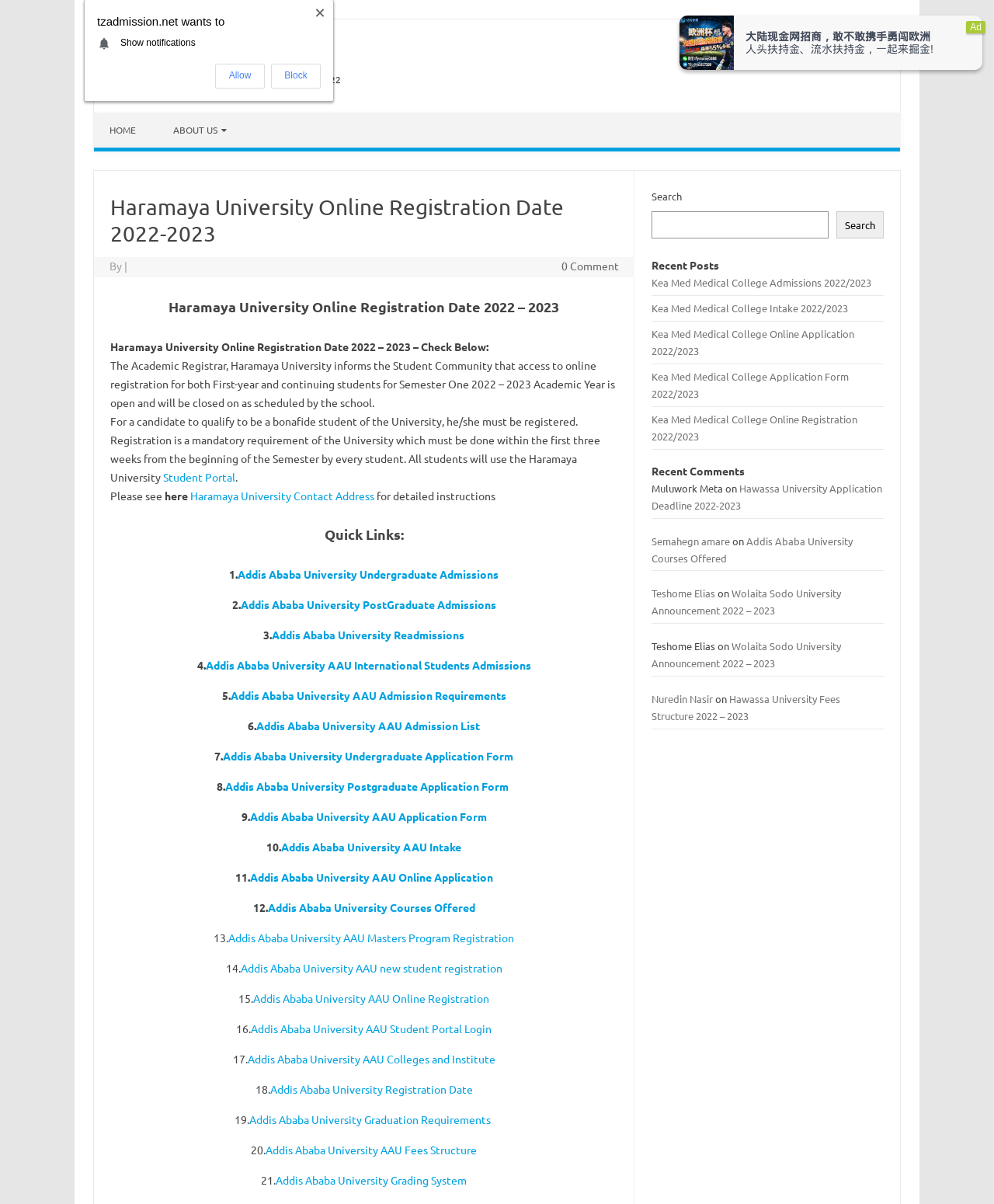Extract the main title from the webpage and generate its text.

Haramaya University Online Registration Date 2022-2023